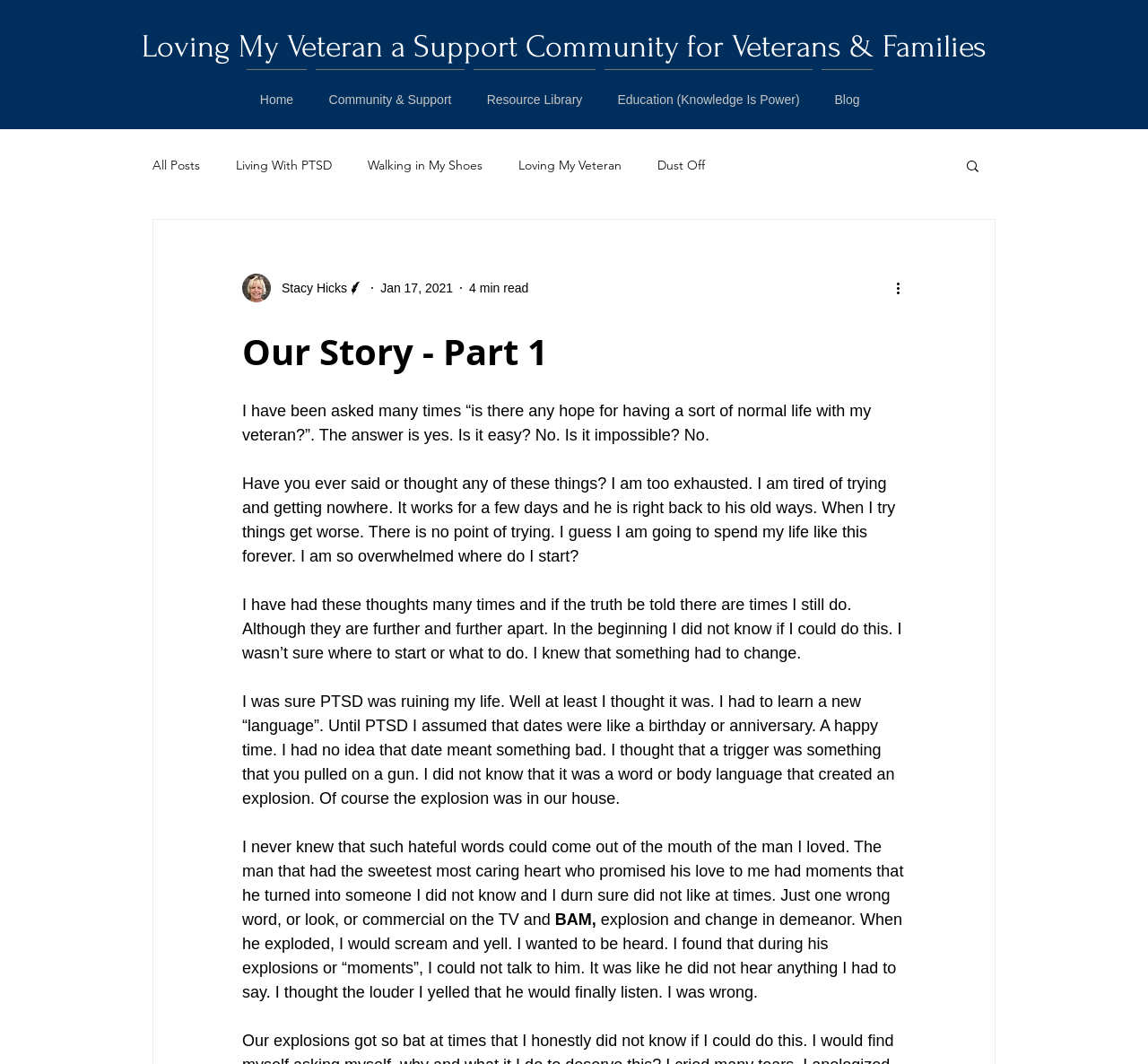How long does it take to read the blog post?
Use the image to answer the question with a single word or phrase.

4 min